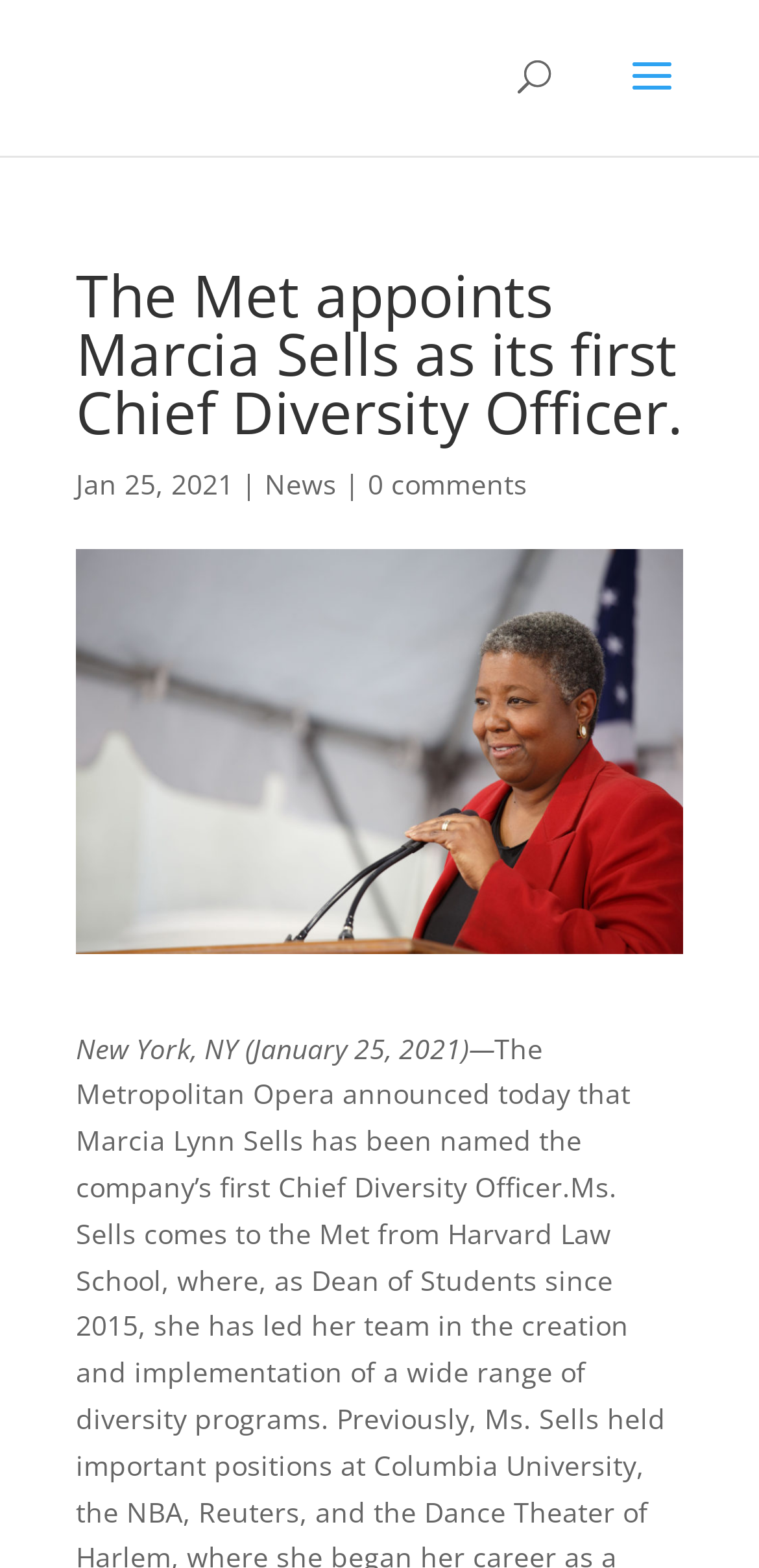Please provide the bounding box coordinates in the format (top-left x, top-left y, bottom-right x, bottom-right y). Remember, all values are floating point numbers between 0 and 1. What is the bounding box coordinate of the region described as: News

[0.349, 0.297, 0.444, 0.32]